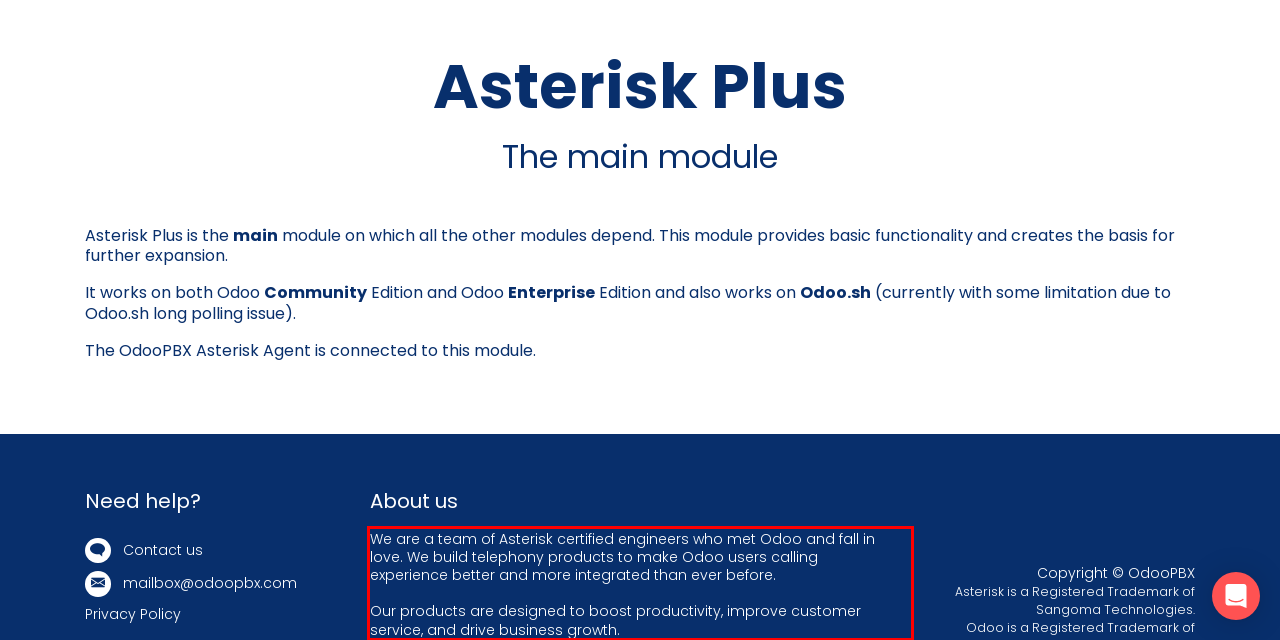From the screenshot of the webpage, locate the red bounding box and extract the text contained within that area.

We are a team of Asterisk certified engineers who met Odoo and fall in love. We build telephony products to make Odoo users calling experience better and more integrated than ever before. Our products are designed to boost productivity, improve customer service, and drive business growth.